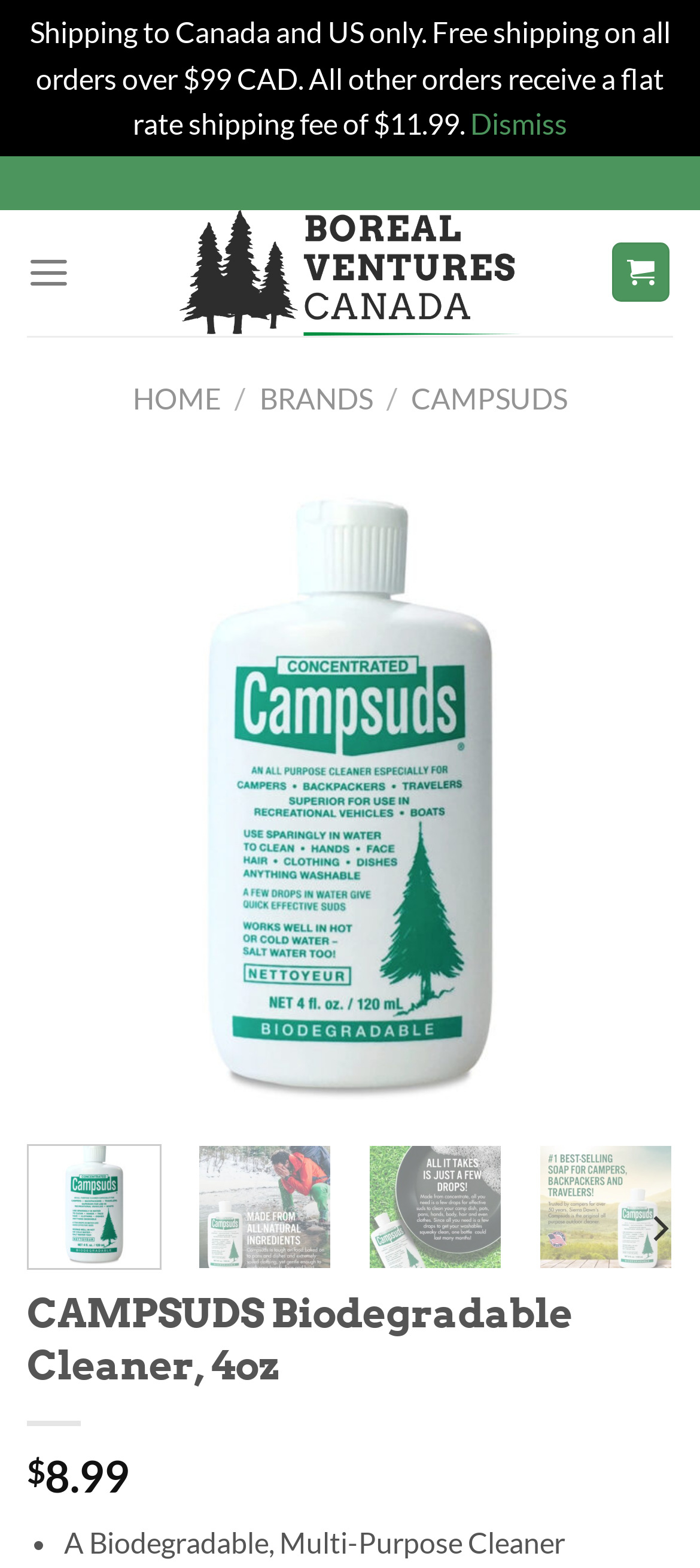Please determine the bounding box coordinates of the section I need to click to accomplish this instruction: "Click on the 'CAMPSUDS' link".

[0.587, 0.243, 0.81, 0.264]